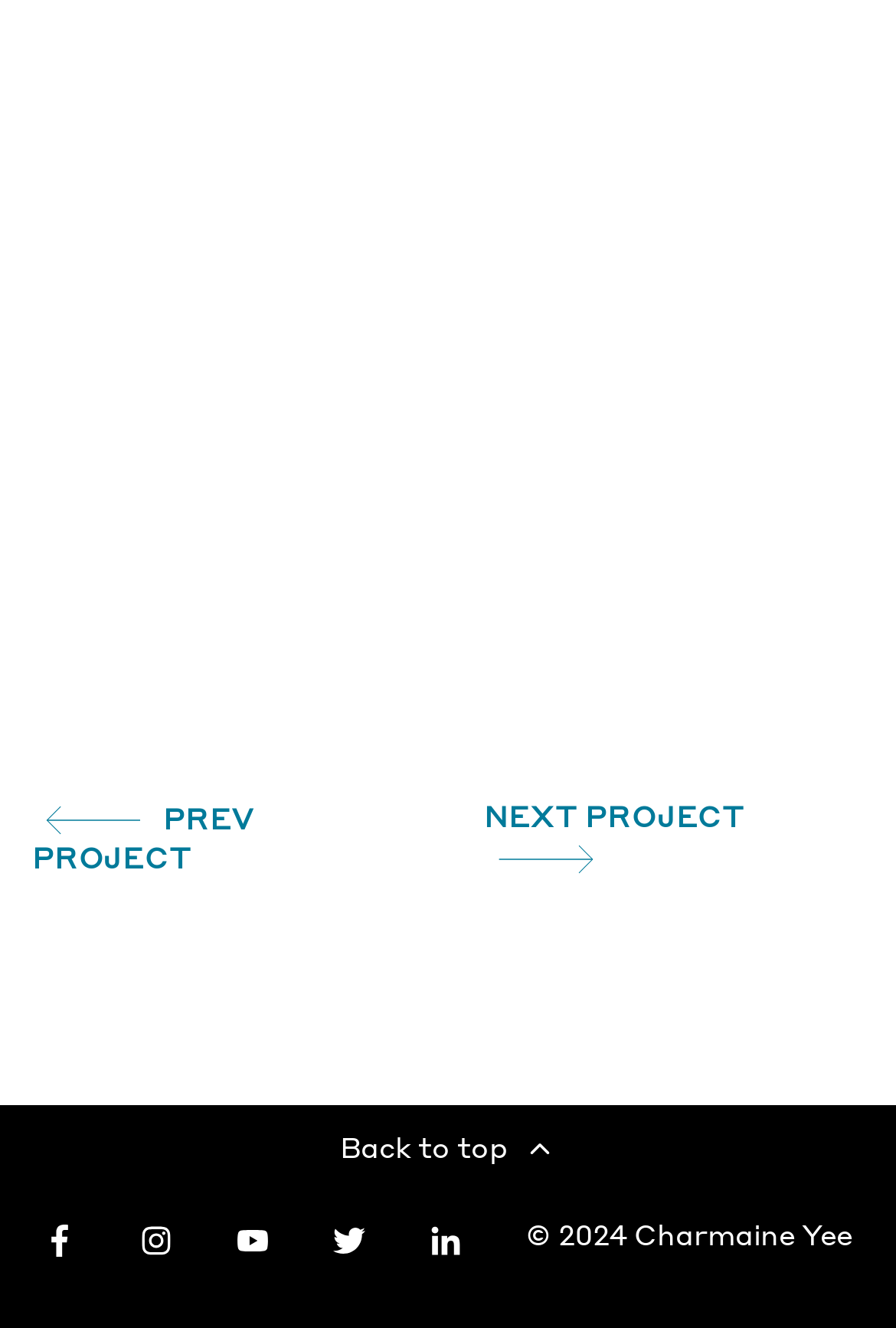Identify the bounding box coordinates of the region I need to click to complete this instruction: "go to next project".

[0.541, 0.601, 0.964, 0.662]